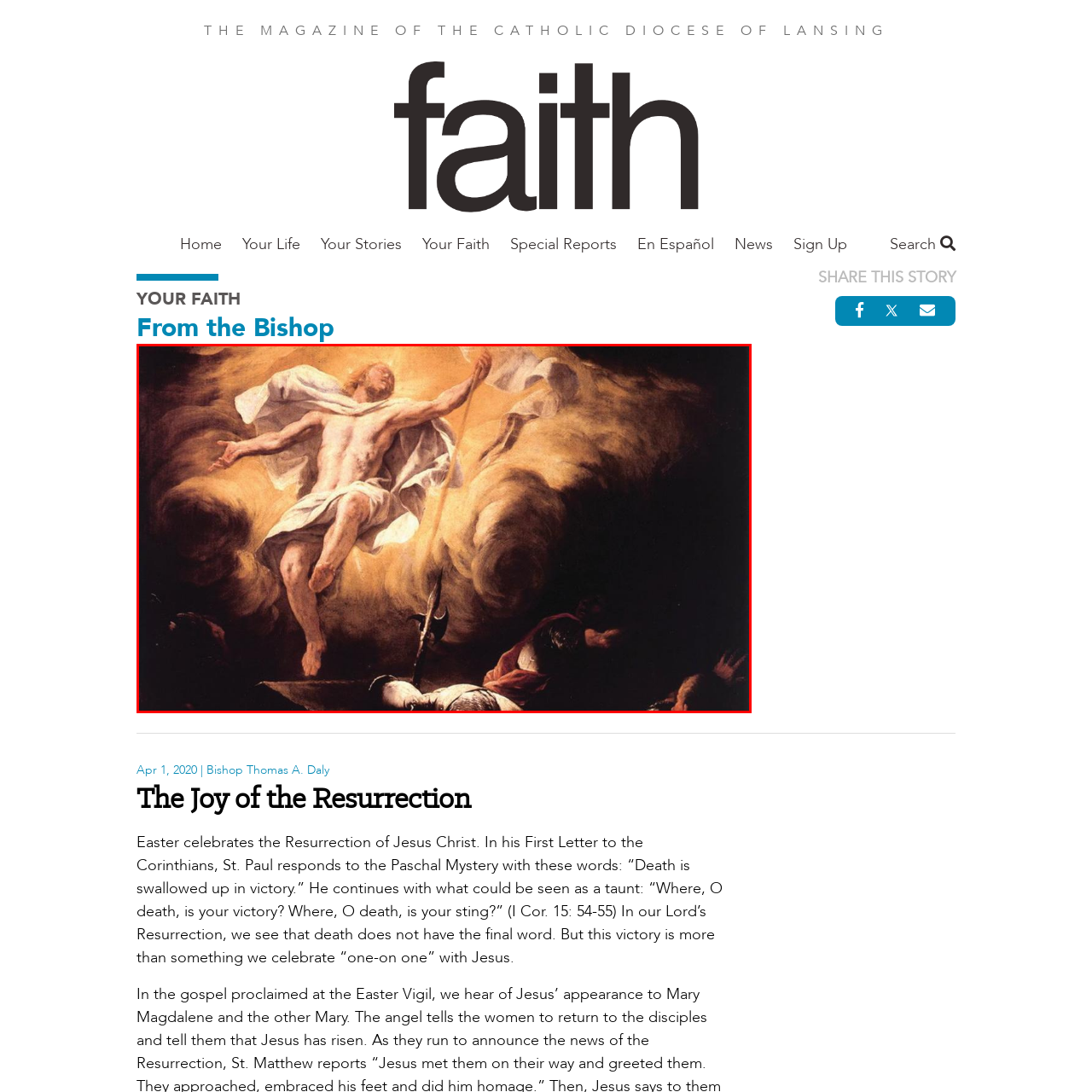Describe extensively the image content marked by the red bounding box.

The image titled "The Joy of the Resurrection" captures the moment of Christ's resurrection in a dramatic and uplifting portrayal. Jesus is depicted with a radiant glow surrounding him, symbolizing divine power and victory over death. He is shown ascending, his body slightly turned to the side as he raises his right hand in a gesture of triumph, while a flowing white garment billows around him, accentuating the miracle of his resurrection.

Below him, a group of soldiers is rendered in various states of shock and awe, their expressions reflecting the disbelief and fear evoked by the sight of the risen Christ. One soldier, on the left, appears to shield his eyes from the brilliance emanating from Jesus, while another leans back in astonishment. The use of light and shadow throughout the painting enhances the dramatic effect, creating a stark contrast between the heavenly scene and the earthly figures.

The background features swirling clouds that embody the power of the resurrection, further reinforcing the miraculous nature of the event. This artwork exemplifies themes of hope, renewal, and the triumph of life over death, central to the Easter celebration. It serves as a profound reminder of the core tenets of faith and the Paschal Mystery, echoing the spiritual significance of this pivotal moment in Christianity.